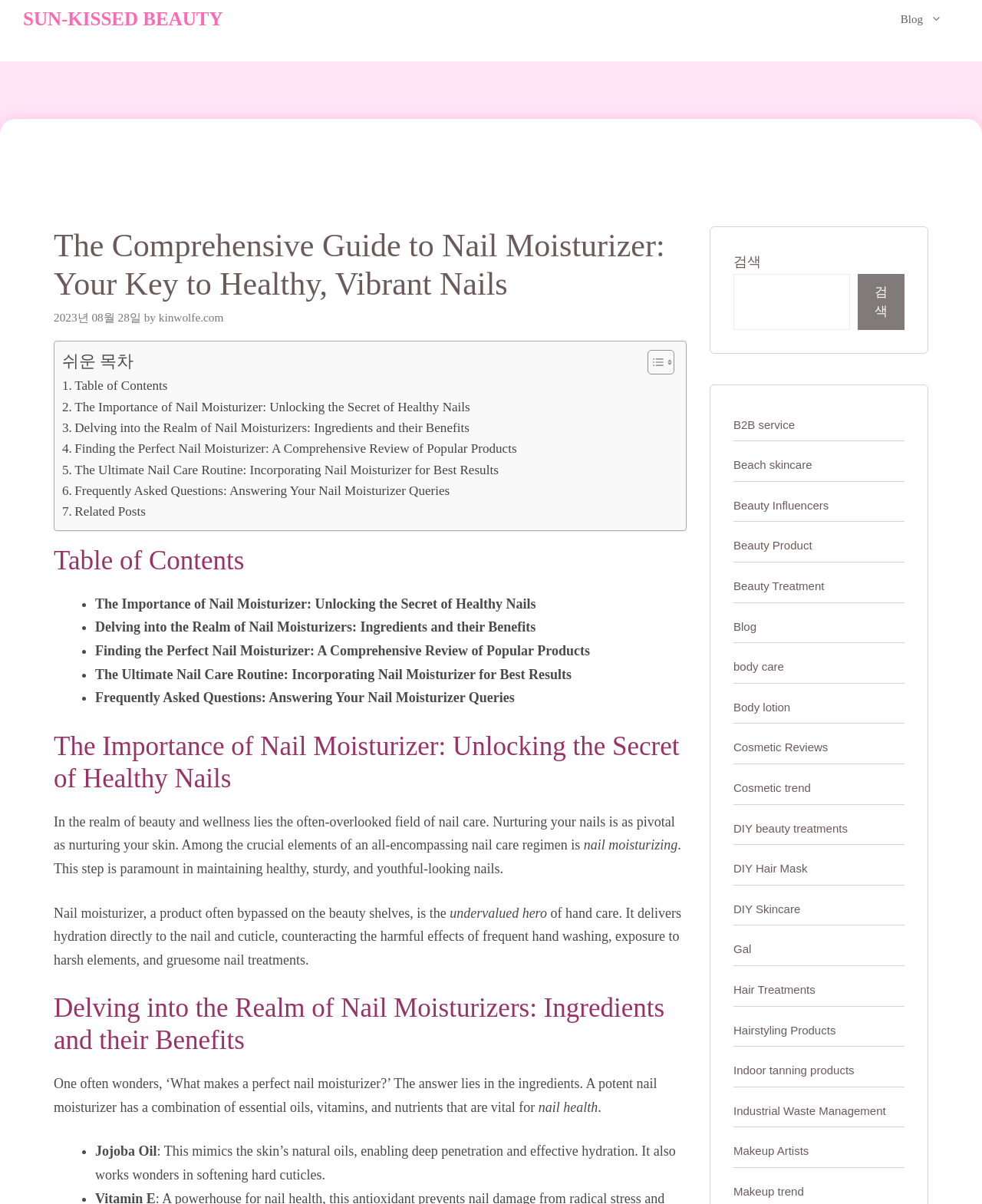Identify the bounding box coordinates for the UI element that matches this description: "Indoor tanning products".

[0.747, 0.883, 0.87, 0.894]